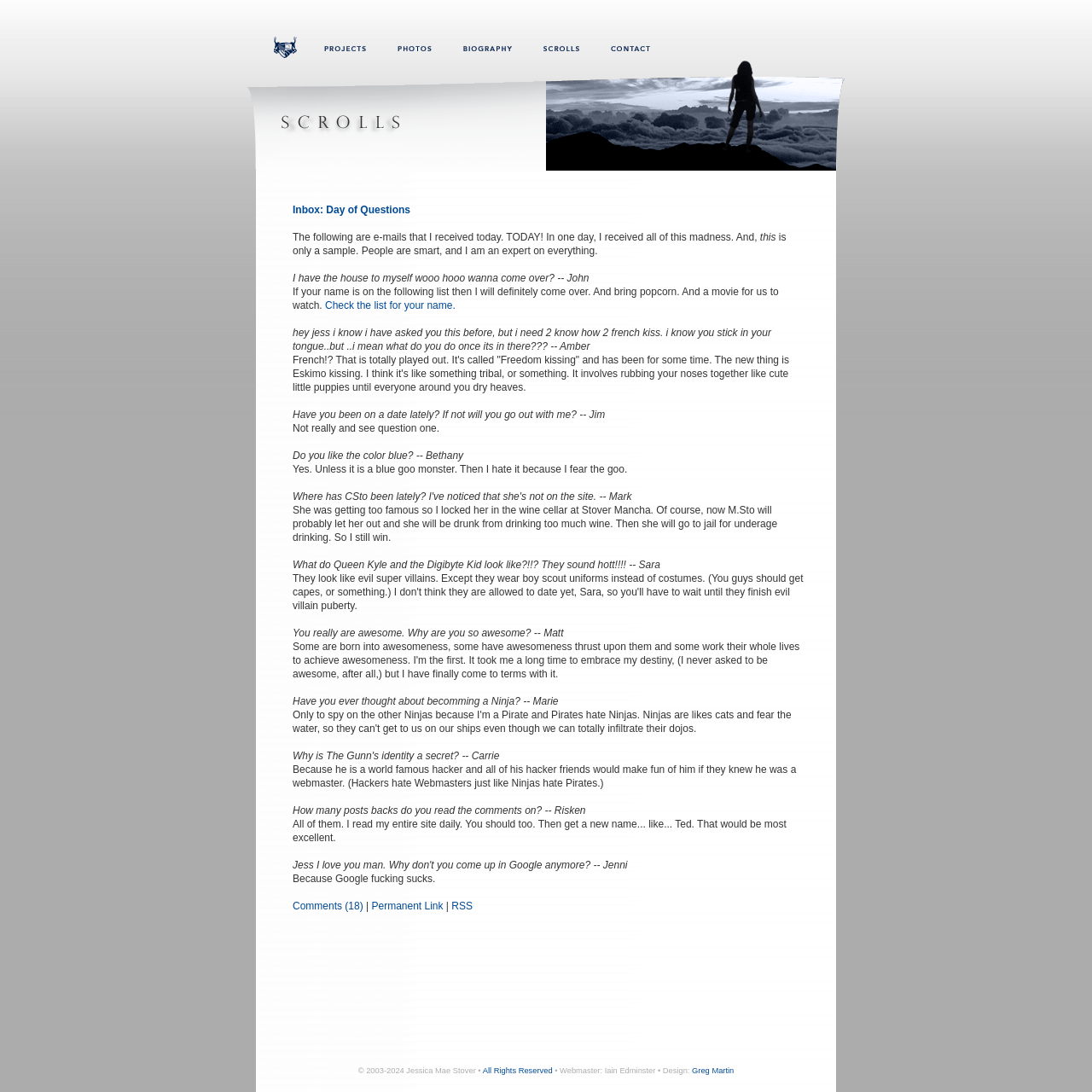What is the reason given for not coming up in Google search results?
Please look at the screenshot and answer using one word or phrase.

Google sucks